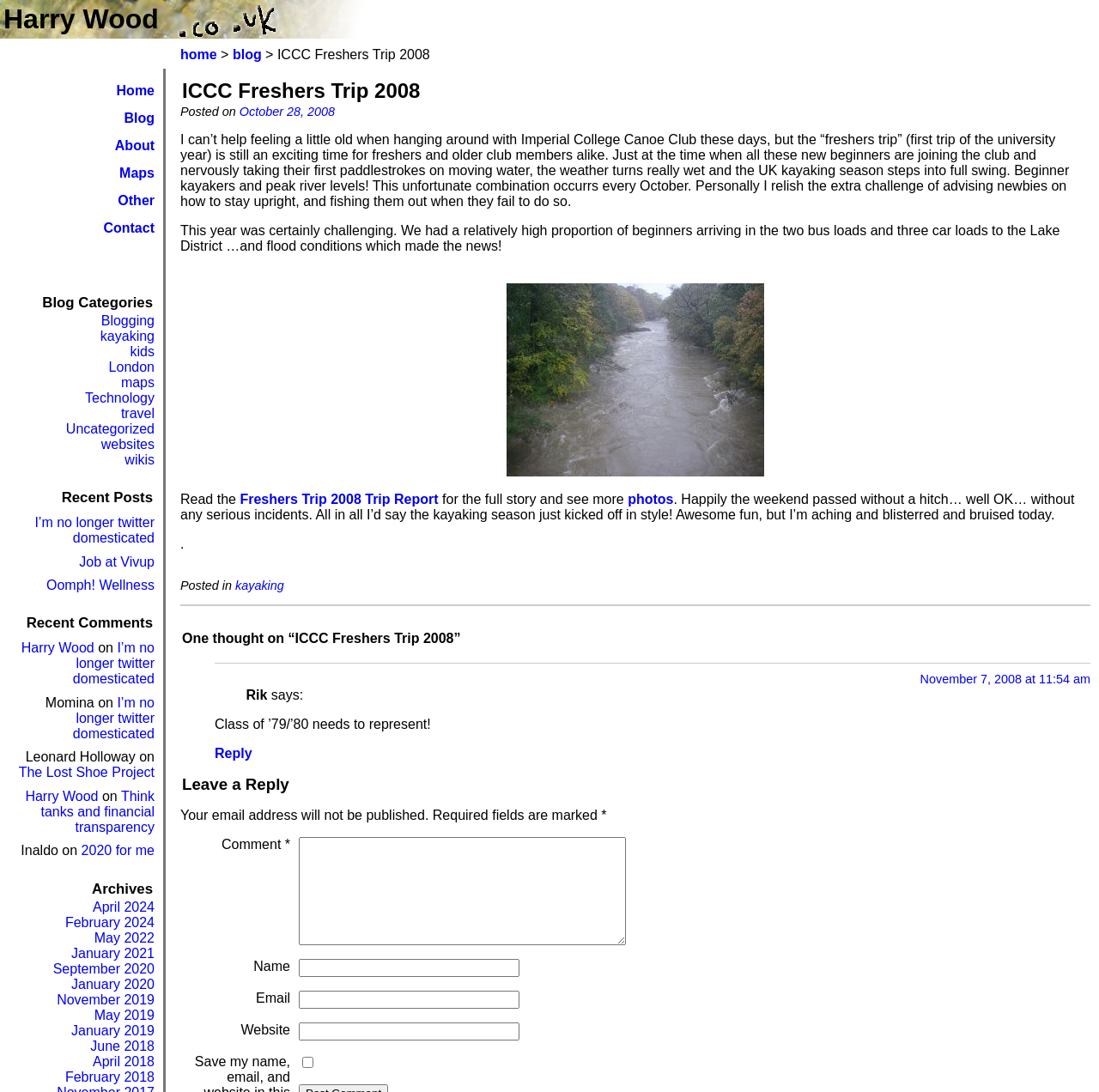Locate the bounding box coordinates of the element that should be clicked to fulfill the instruction: "Leave a comment".

[0.272, 0.766, 0.57, 0.865]